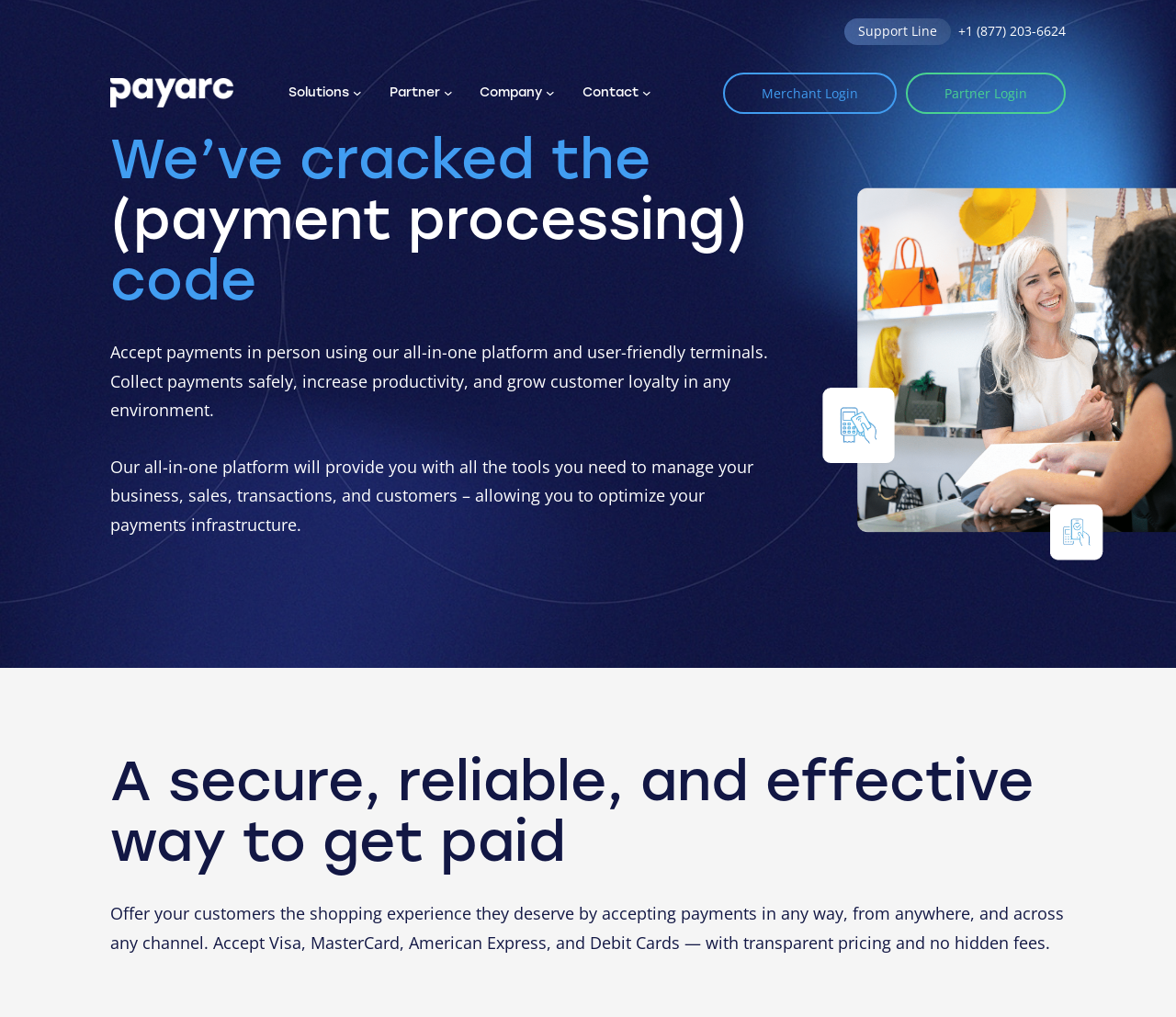What types of cards are accepted?
Refer to the image and provide a one-word or short phrase answer.

Visa, MasterCard, American Express, and Debit Cards